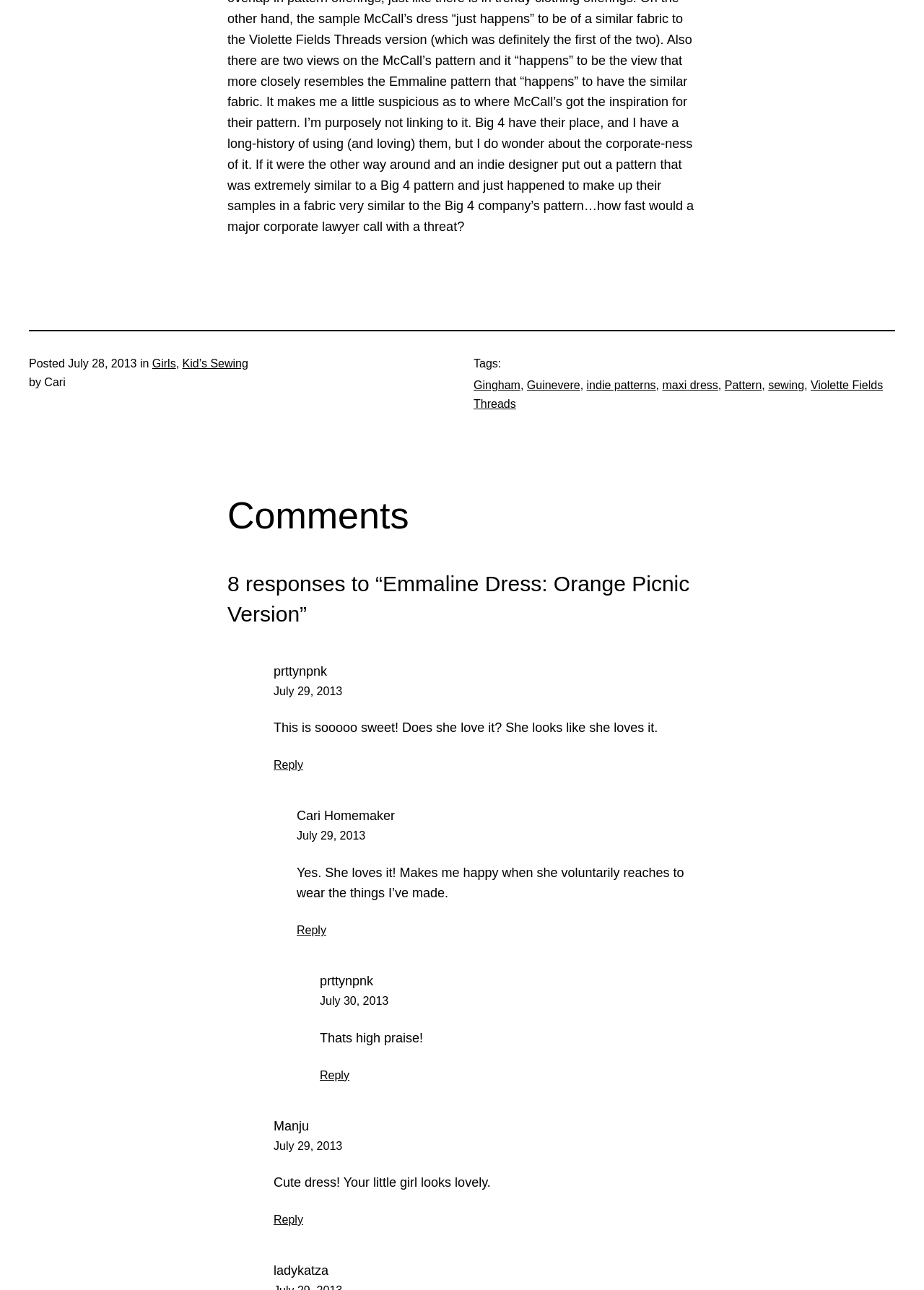Use a single word or phrase to answer the question:
How many responses are there to the post?

8